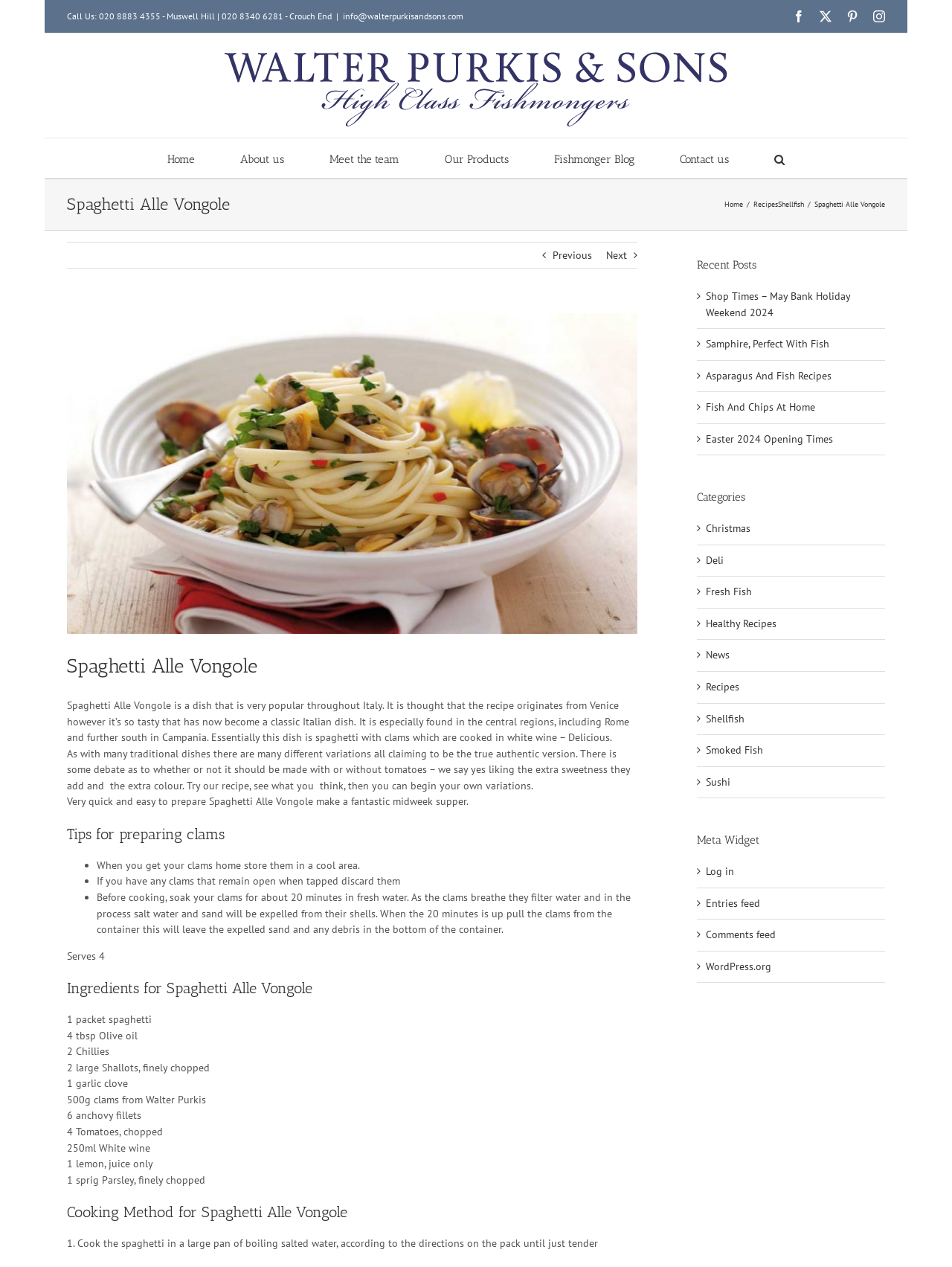What type of wine is used in the Spaghetti Alle Vongole recipe?
Could you give a comprehensive explanation in response to this question?

The recipe lists '250ml White wine' as one of the ingredients, indicating that white wine is used in the cooking process to add flavor to the dish.